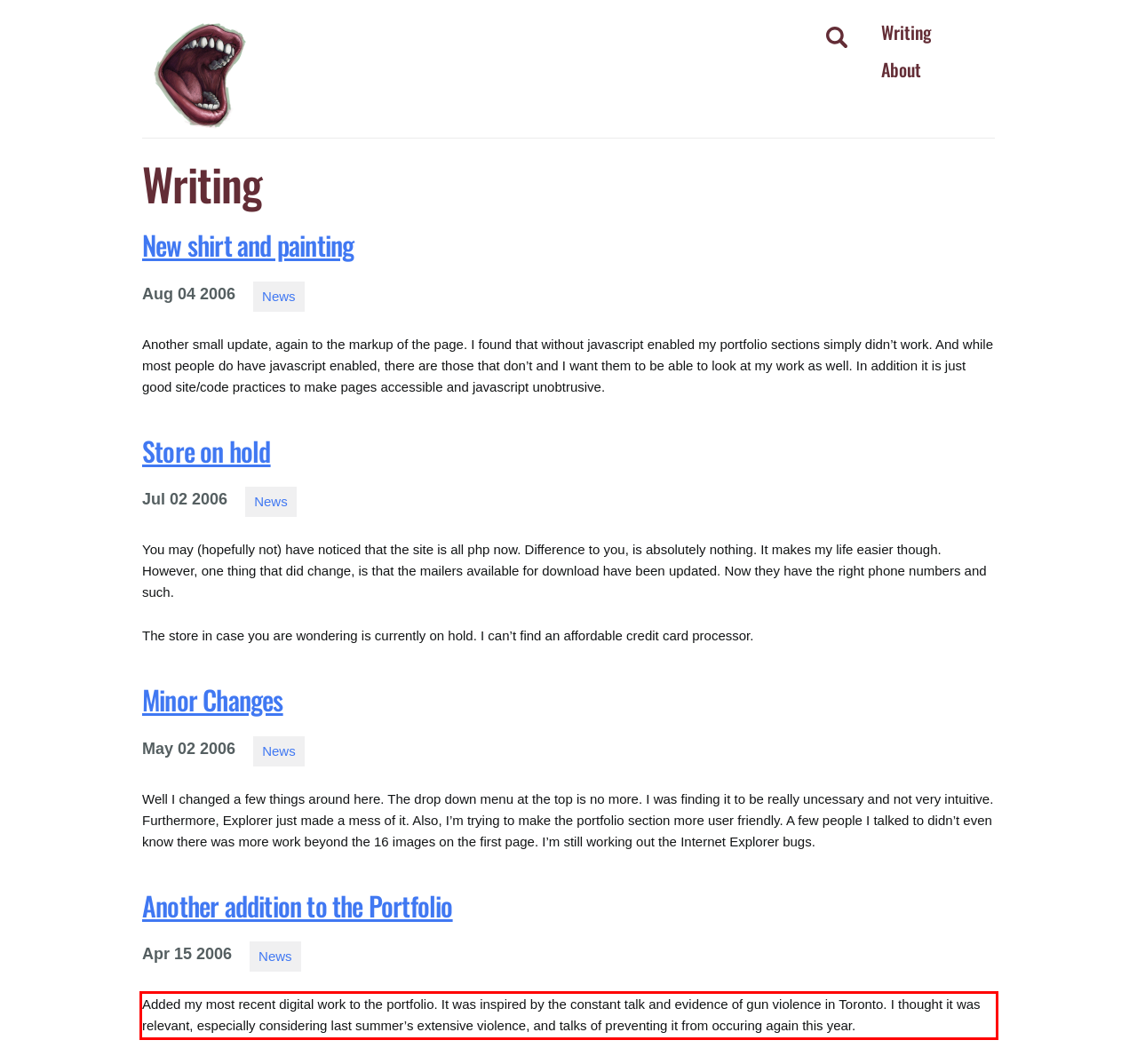Please perform OCR on the text within the red rectangle in the webpage screenshot and return the text content.

Added my most recent digital work to the portfolio. It was inspired by the constant talk and evidence of gun violence in Toronto. I thought it was relevant, especially considering last summer’s extensive violence, and talks of preventing it from occuring again this year.